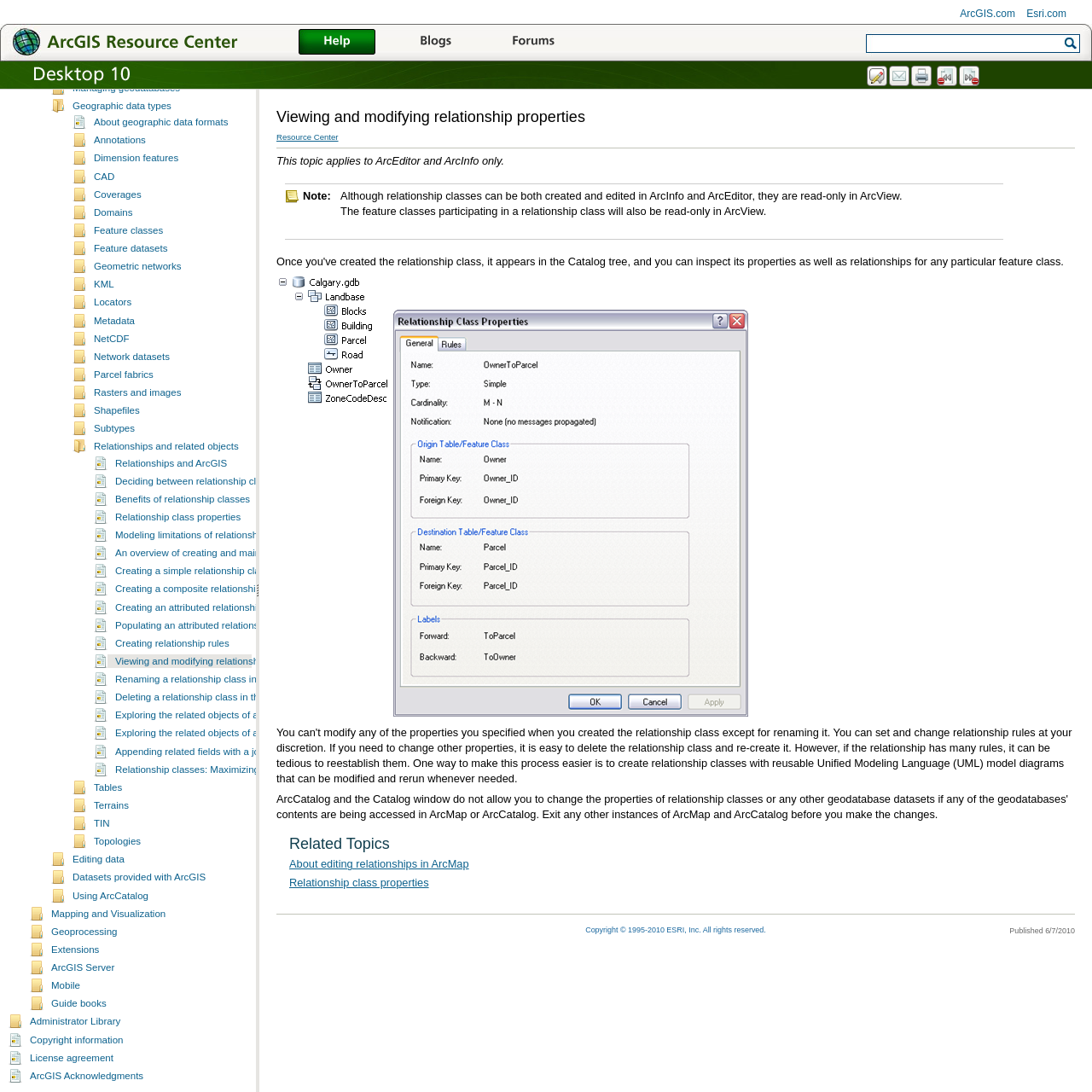Respond with a single word or phrase for the following question: 
What is the main topic of this webpage?

ArcGIS Desktop